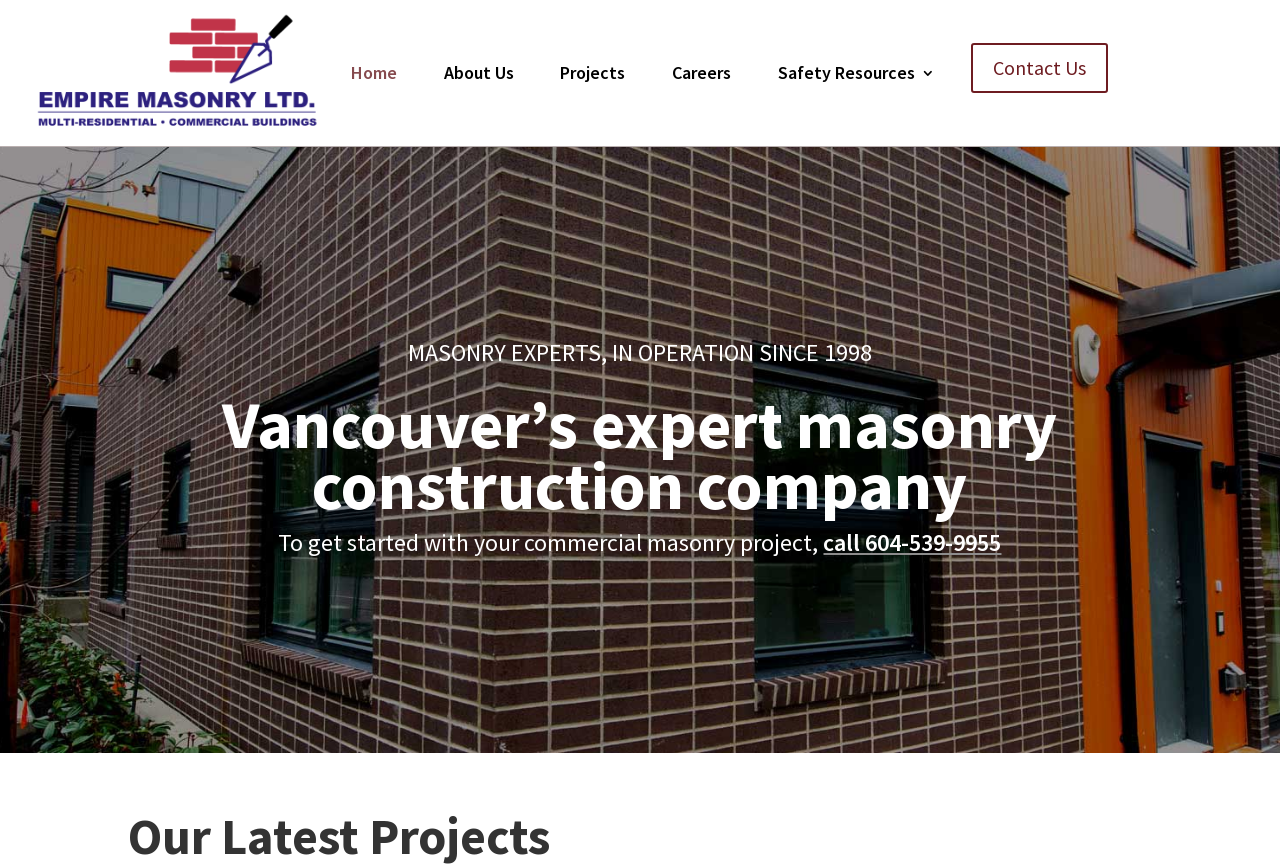Based on the image, please respond to the question with as much detail as possible:
What is the location of the company?

The location of the company is Vancouver, as indicated by the text 'Vancouver’s expert masonry construction company'.